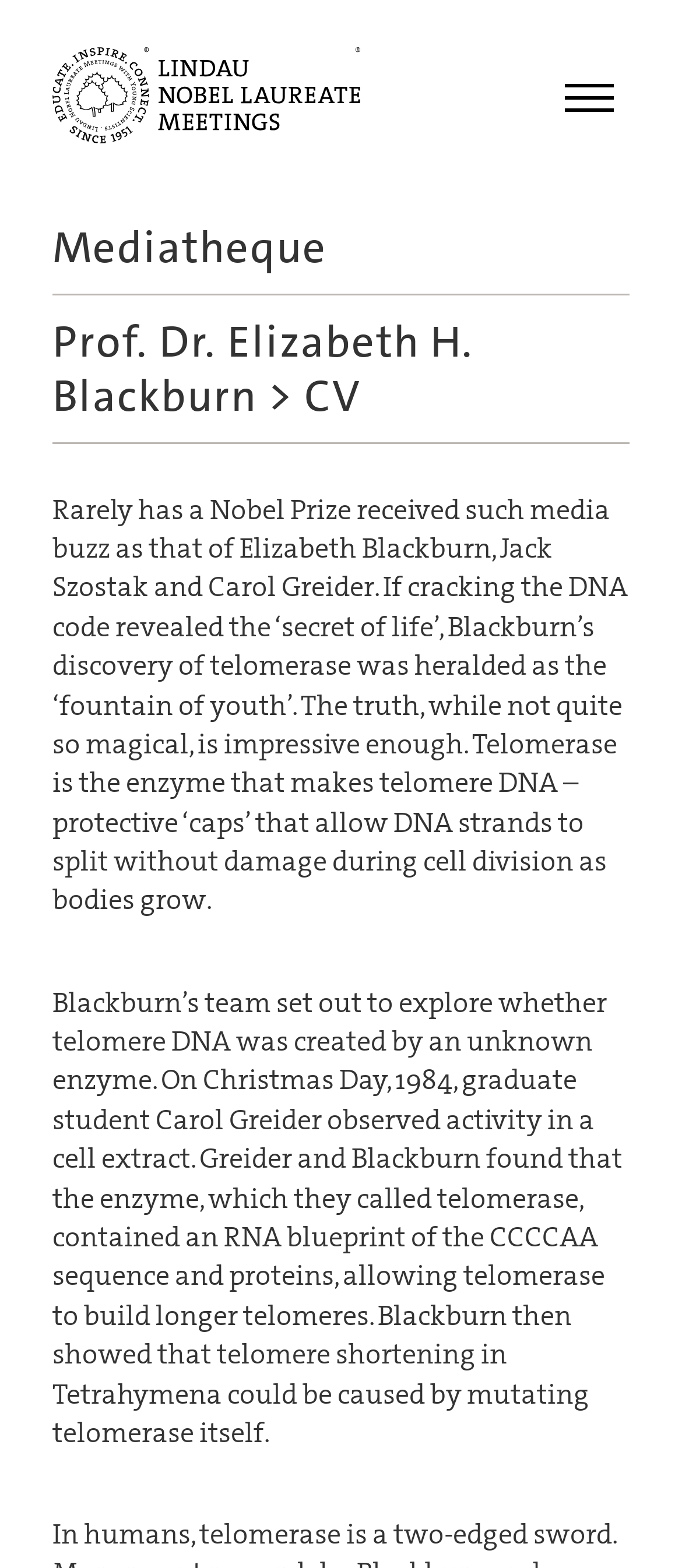Find the bounding box coordinates of the element to click in order to complete this instruction: "Visit the Mediatheque". The bounding box coordinates must be four float numbers between 0 and 1, denoted as [left, top, right, bottom].

[0.077, 0.139, 0.479, 0.176]